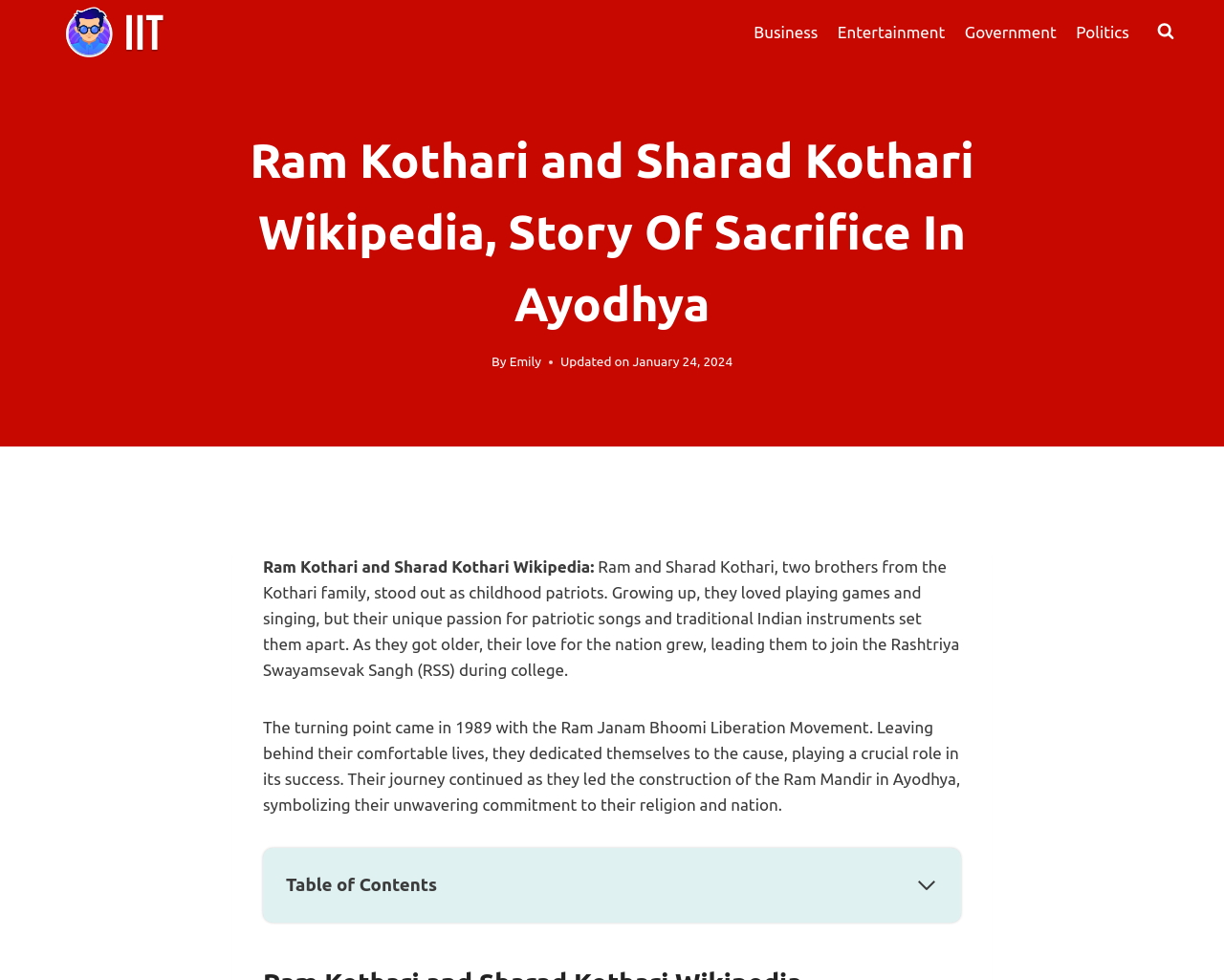Show the bounding box coordinates for the element that needs to be clicked to execute the following instruction: "Click the IIT Notable Alumni Logo". Provide the coordinates in the form of four float numbers between 0 and 1, i.e., [left, top, right, bottom].

[0.049, 0.0, 0.143, 0.065]